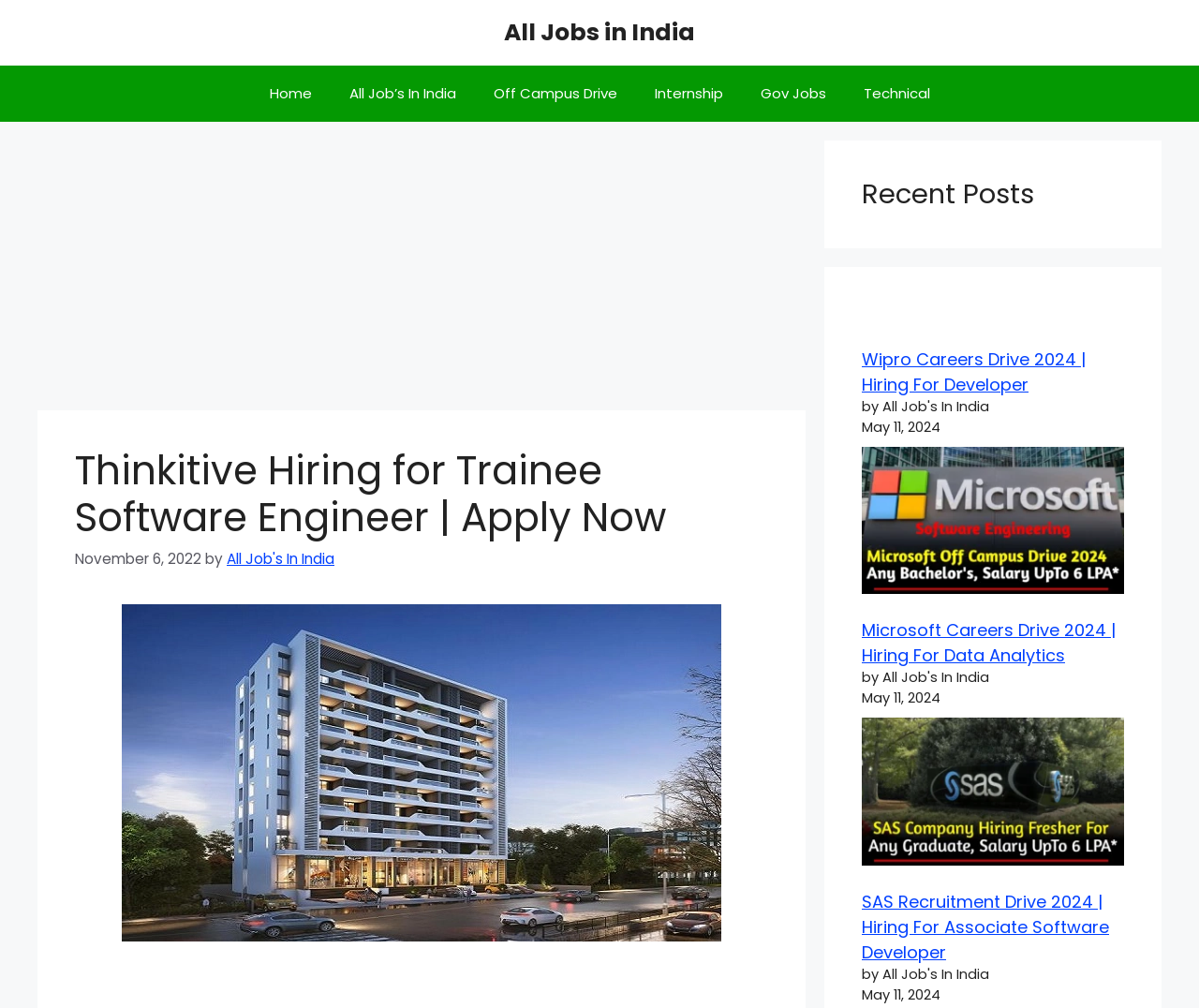Locate the bounding box coordinates of the area you need to click to fulfill this instruction: 'Click on the 'Wipro Careers Drive 2024 | Hiring For Developer' link'. The coordinates must be in the form of four float numbers ranging from 0 to 1: [left, top, right, bottom].

[0.719, 0.302, 0.938, 0.455]